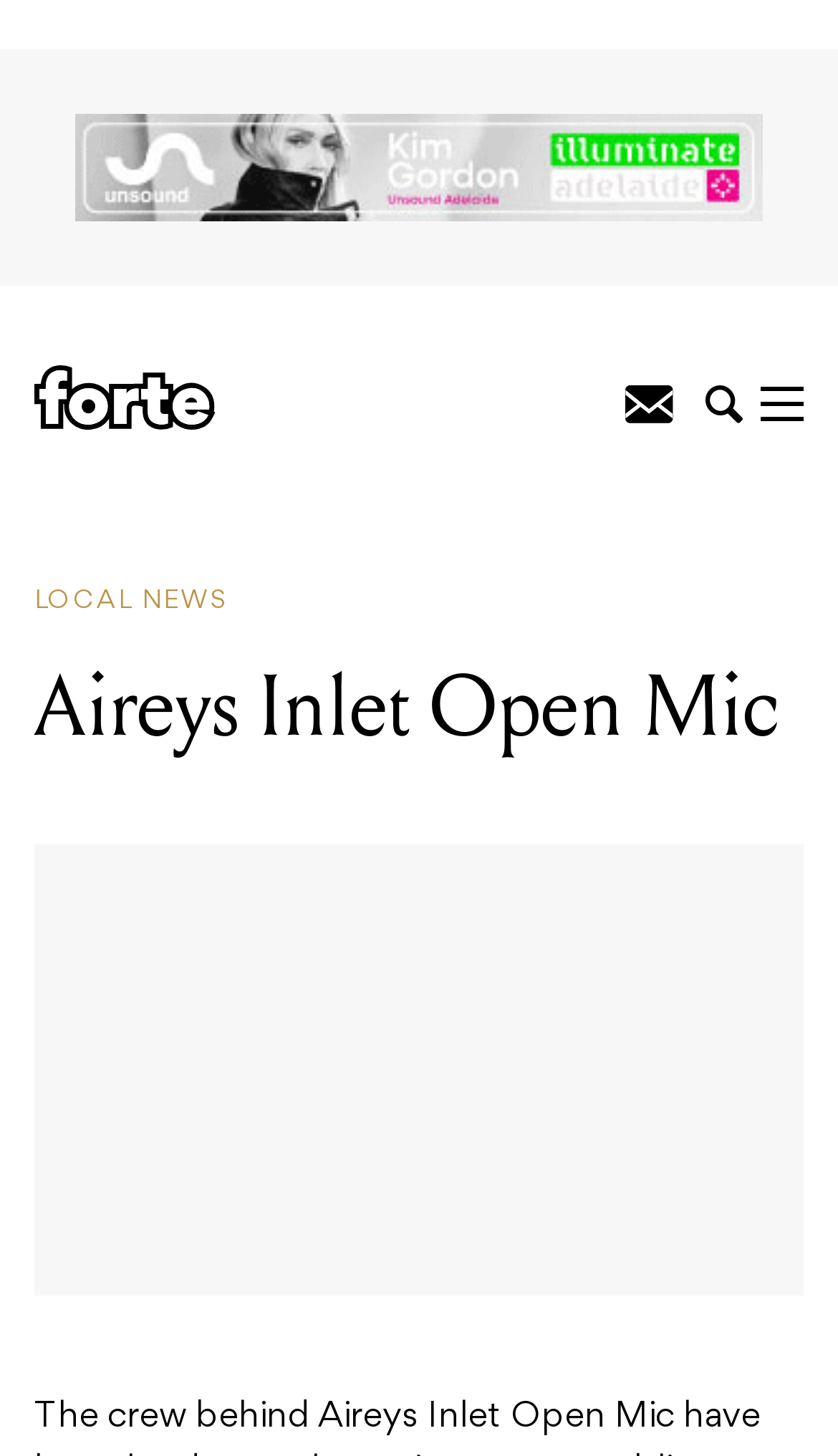What is the category of the content?
Analyze the image and provide a thorough answer to the question.

I found a StaticText element with the text 'READING' at coordinates [0.334, 0.261, 0.473, 0.279], which suggests that the content is categorized under 'READING'.